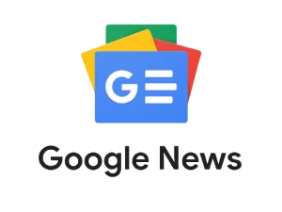What is the font style of the 'Google News' text? Examine the screenshot and reply using just one word or a brief phrase.

Bold, modern